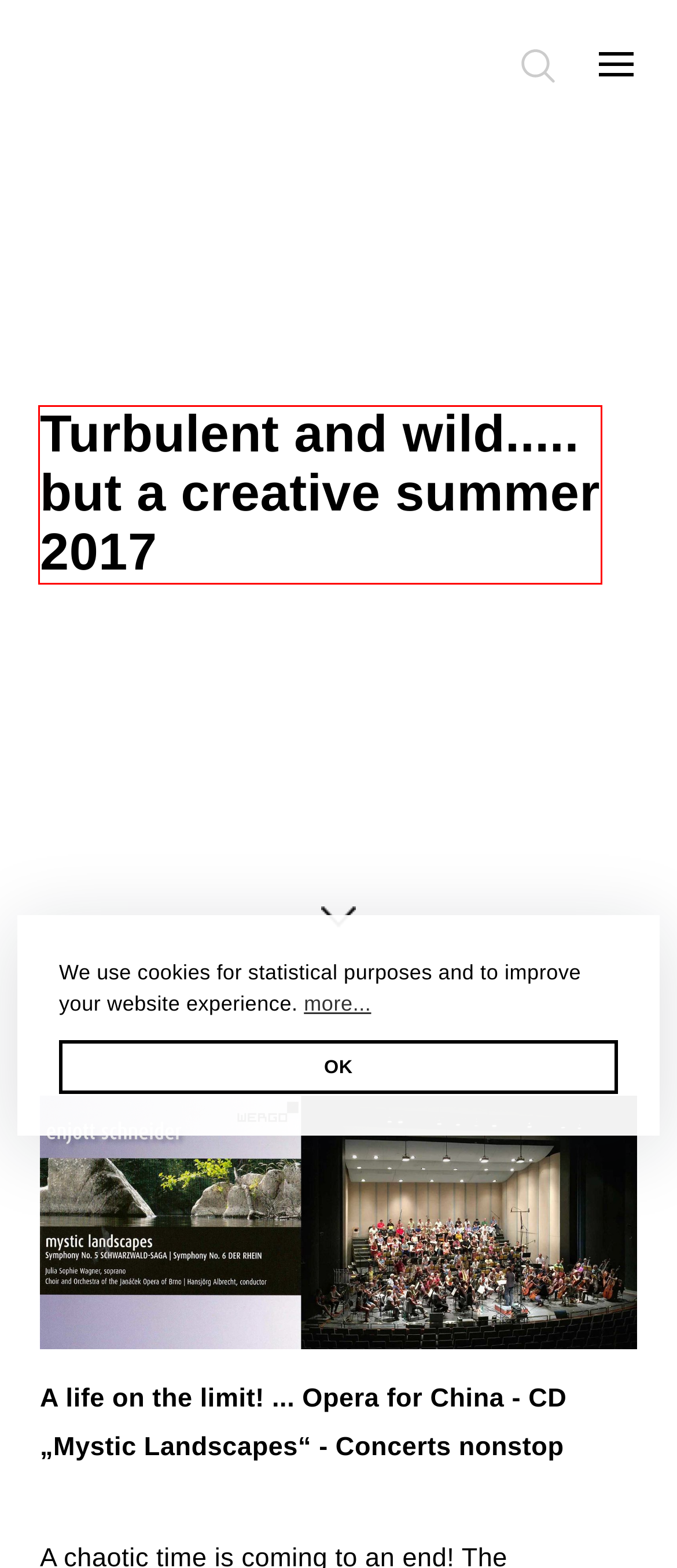You have a screenshot of a webpage, and a red bounding box highlights an element. Select the webpage description that best fits the new page after clicking the element within the bounding box. Options are:
A. Symphonic / Orchestral | Enjott Schneider
B. ALBATROS - PORTAL FOR MUSIC OF NEW EARTH | Enjott Schneider
C. News | Enjott Schneider
D. Enjott Schneider
E. KRIEMHILD - EIN SPIEL ZUM NIBELUNGENLIED | Enjott Schneider
F. Player | Enjott Schneider
G. Photos | Enjott Schneider
H. A LOT OF CONCERTS in 2022 - PART I: January till August | Enjott Schneider

C